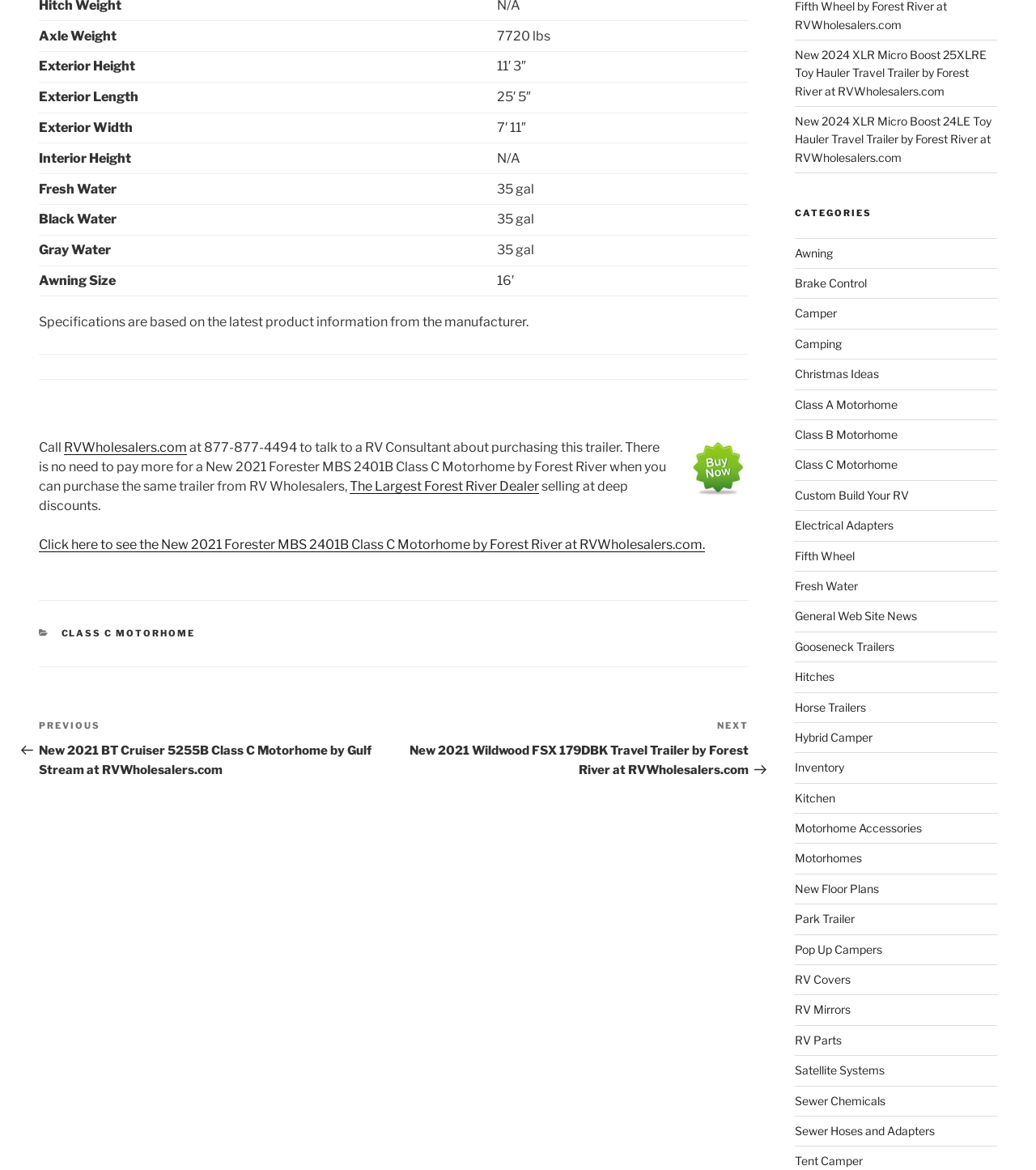What is the awning size of the motorhome?
Look at the image and respond with a one-word or short phrase answer.

16′